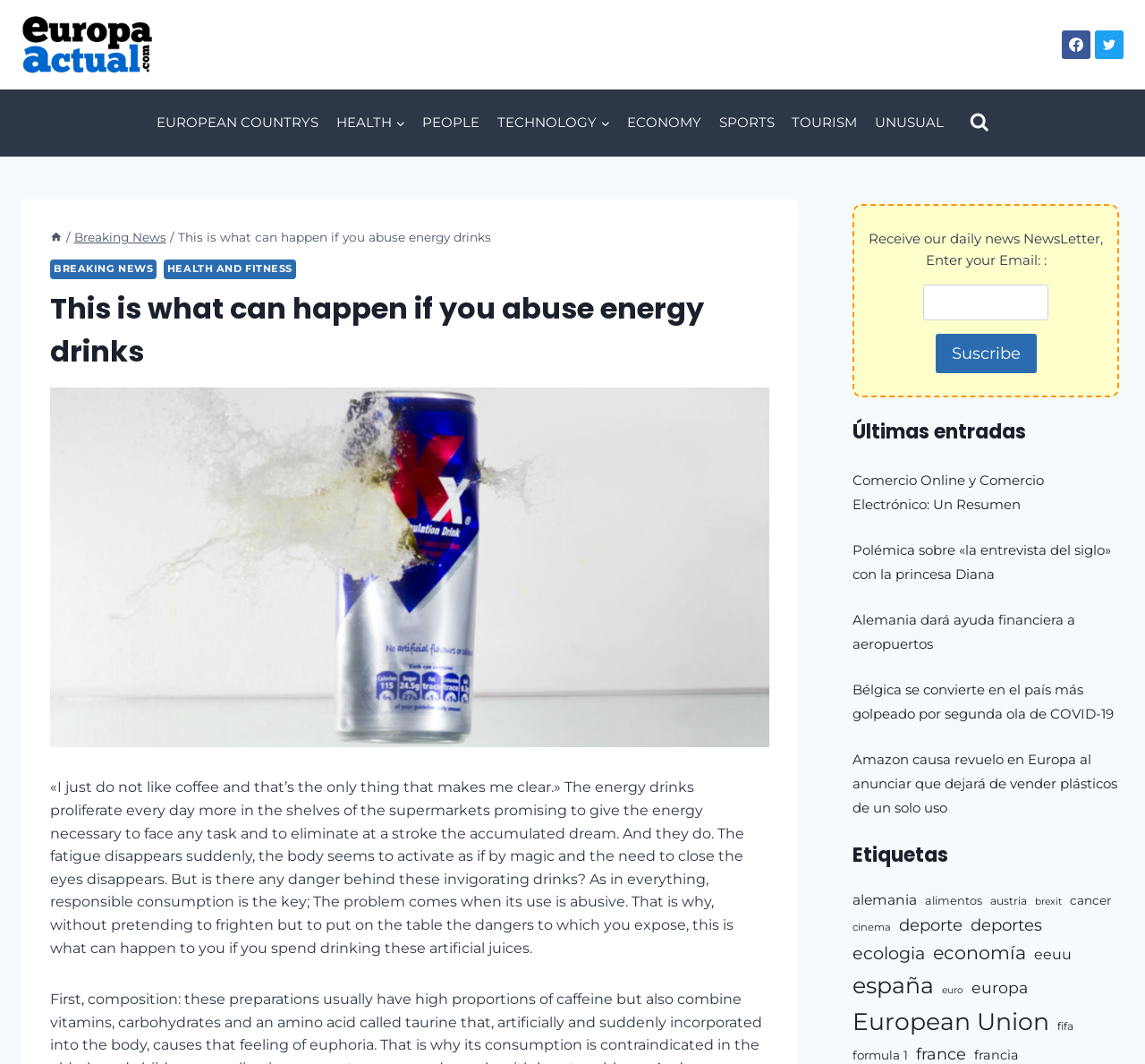Answer the question below with a single word or a brief phrase: 
What is the purpose of the 'Suscribe' button?

To receive daily news